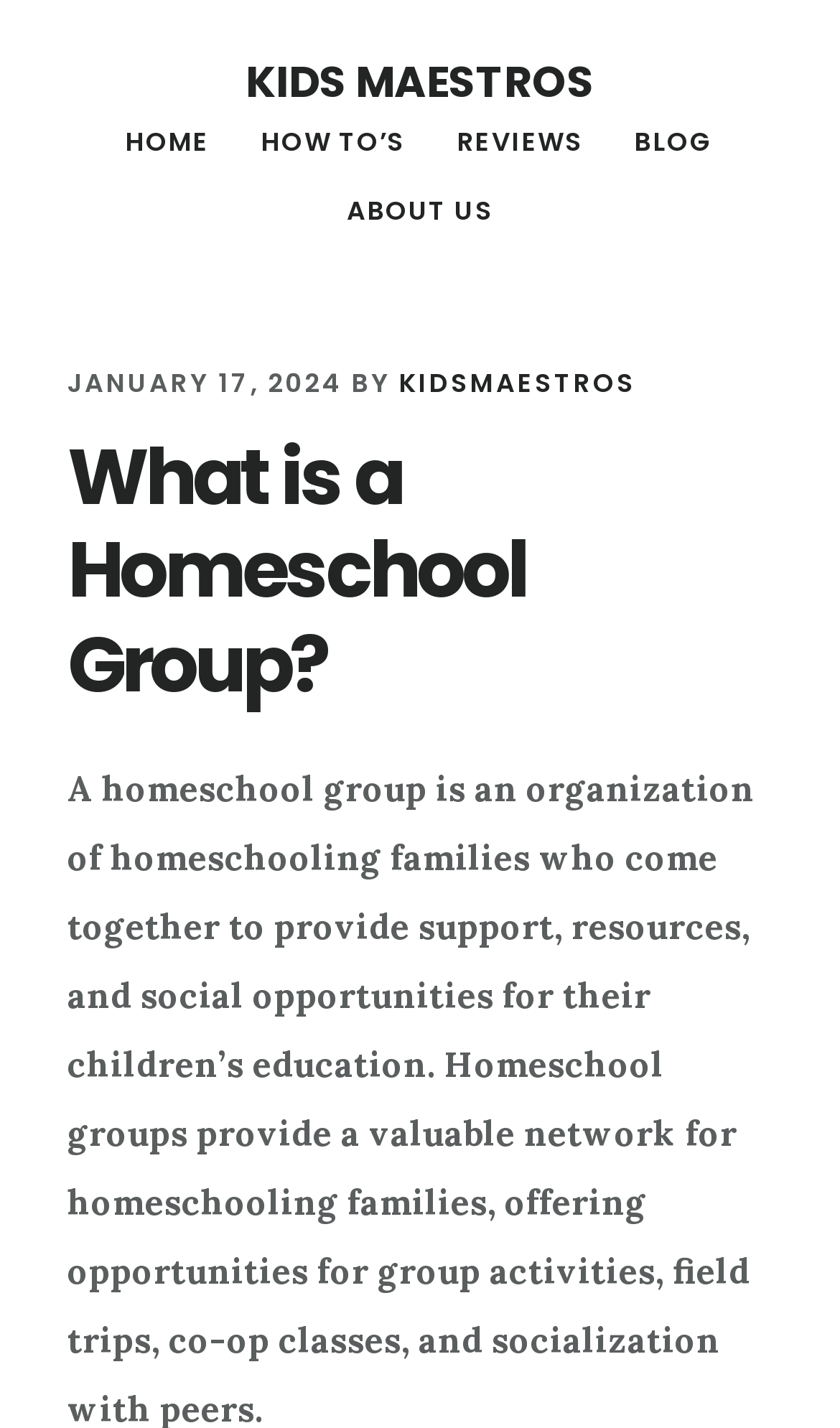Give a one-word or phrase response to the following question: What is the date mentioned on the webpage?

JANUARY 17, 2024